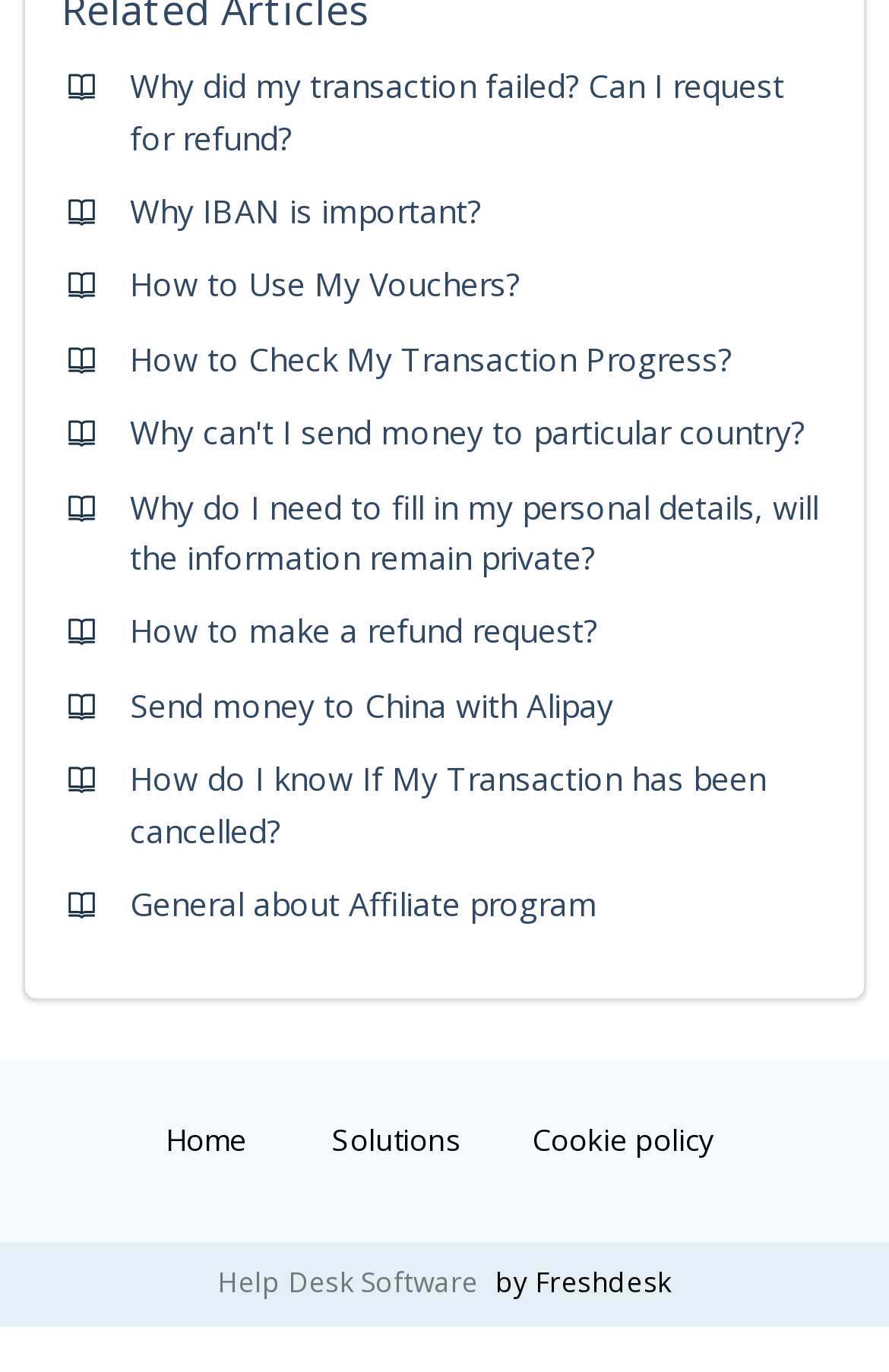Find the bounding box coordinates of the element's region that should be clicked in order to follow the given instruction: "Get help on sending money to China with Alipay". The coordinates should consist of four float numbers between 0 and 1, i.e., [left, top, right, bottom].

[0.146, 0.498, 0.69, 0.529]